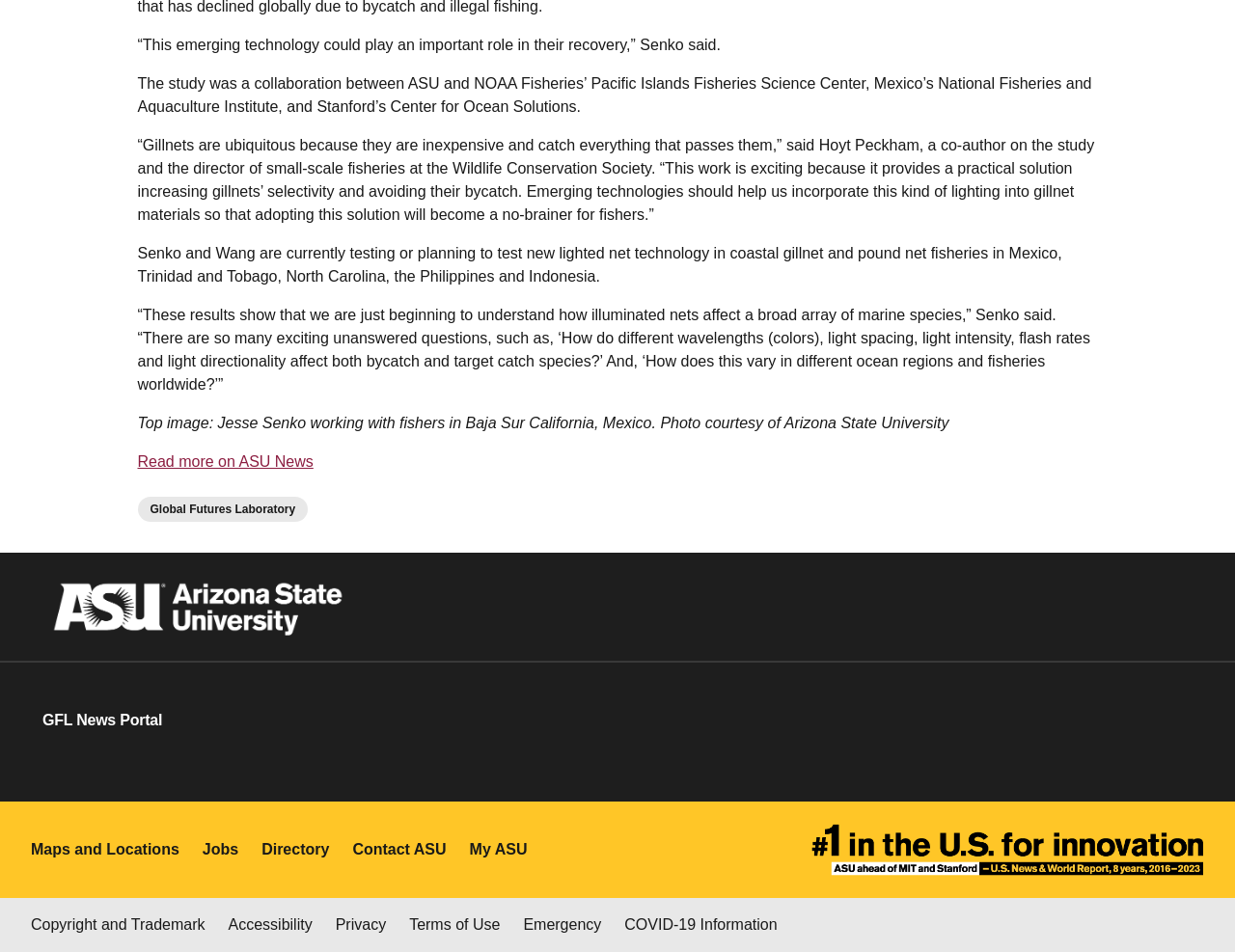Determine the bounding box for the UI element described here: "COVID-19 Information".

[0.506, 0.959, 0.629, 0.984]